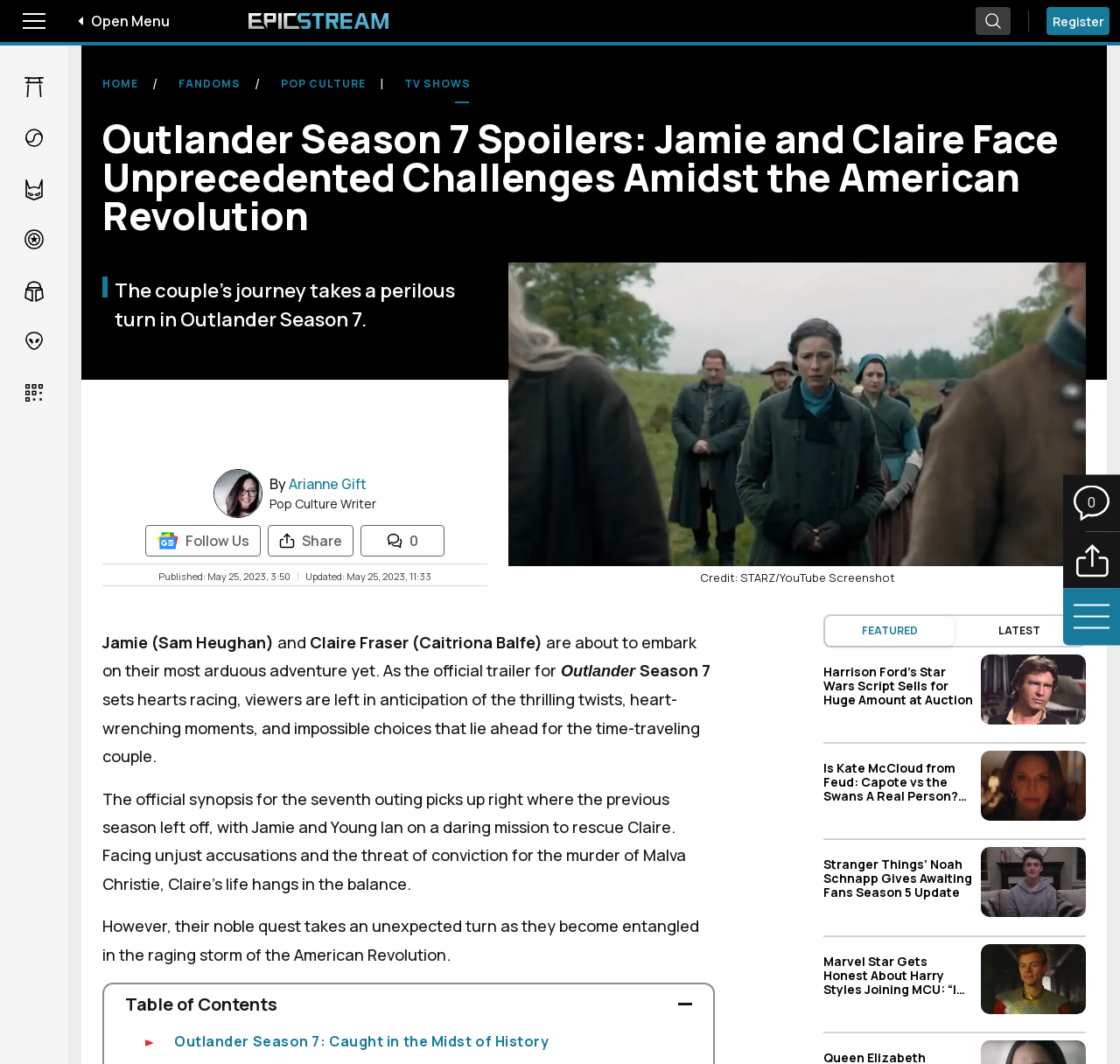Please identify the bounding box coordinates of the element I should click to complete this instruction: 'Search for articles'. The coordinates should be given as four float numbers between 0 and 1, like this: [left, top, right, bottom].

[0.871, 0.007, 0.902, 0.033]